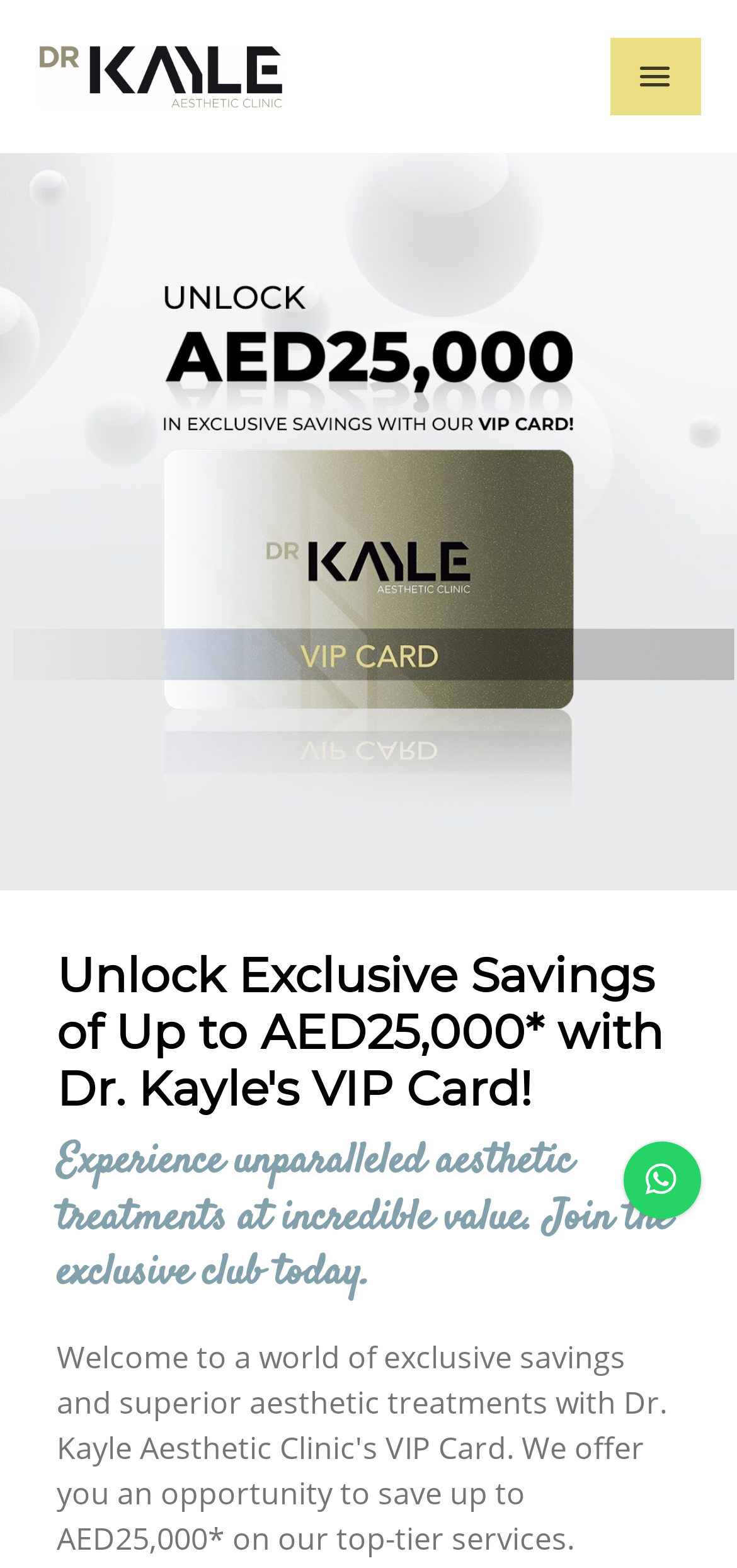Offer a thorough description of the webpage.

The webpage is about Dr. Kayle's VIP Card, which offers exclusive savings of up to AED25,000. At the top left corner, there is a link to Dr. Kayle Aesthetic Clinic in Dubai, accompanied by an image with the same name. 

On the top right side, there is a button with no text. Below the button, a large mobile banner image spans the entire width of the page. 

The main content of the page is divided into two sections. The first section is a heading that announces the exclusive savings of up to AED25,000 with Dr. Kayle's VIP Card. The second section, located directly below the first one, is another heading that describes the benefits of joining the exclusive club, which includes unparalleled aesthetic treatments at incredible value.

At the bottom right corner, there is a link with no text.